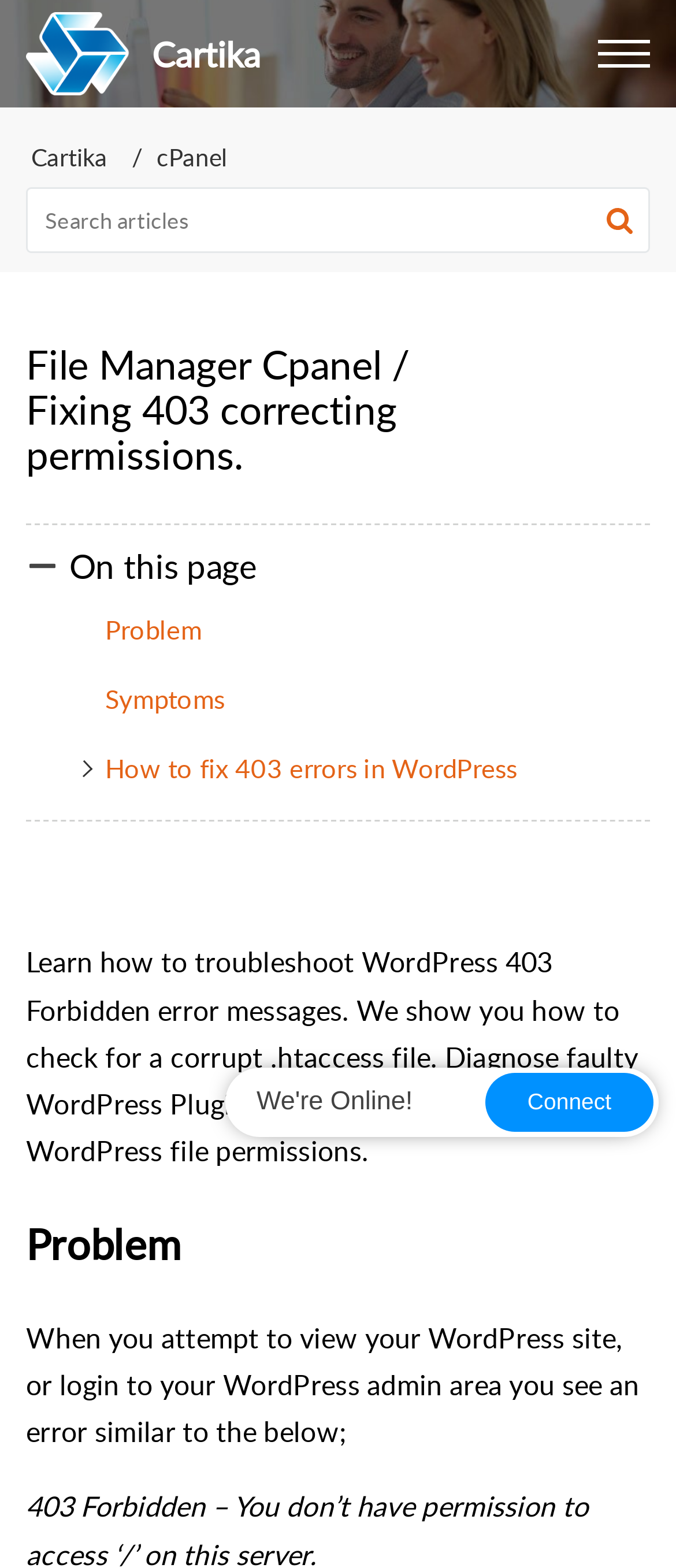From the details in the image, provide a thorough response to the question: What is the issue described on the webpage?

The webpage describes a problem where users encounter a 403 Forbidden error when attempting to view their WordPress site or login to their WordPress admin area, and it provides guidance on how to troubleshoot and fix this issue.